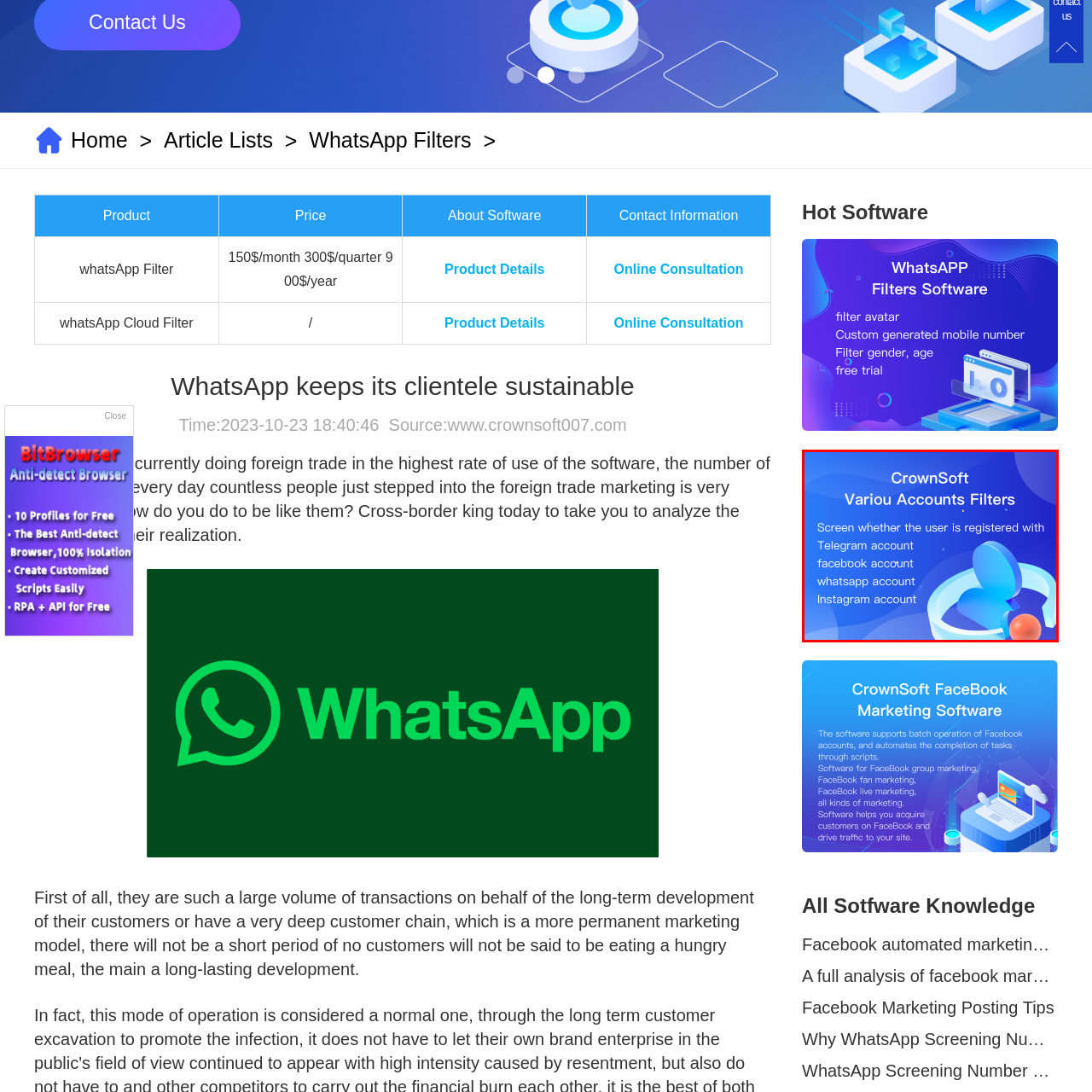What color tones are used in the background of the image?
Pay attention to the image surrounded by the red bounding box and answer the question in detail based on the image.

The visually appealing background of the image features a gradient of blue tones, creating a modern and dynamic aesthetic, as described in the caption.